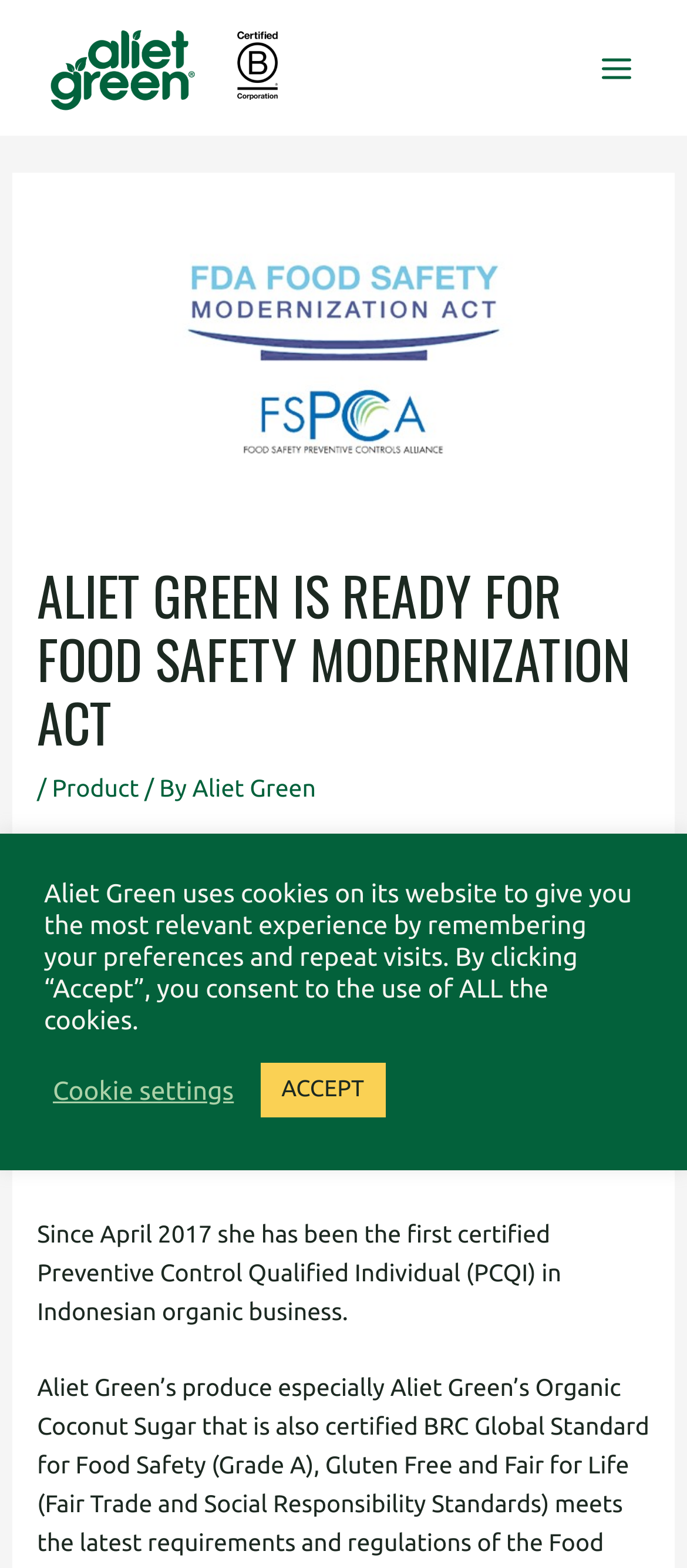Present a detailed account of what is displayed on the webpage.

The webpage is about Aliet Green, a woman social enterprise from Indonesia, and its response to the FDA Food Safety Modernization Act (FSMA). At the top left, there is a link to "Aliet Green" accompanied by an image with the same name. On the top right, there is a button labeled "Main Menu" with an image beside it.

Below the top section, there is a header area that spans almost the entire width of the page. It contains a heading that reads "ALIET GREEN IS READY FOR FOOD SAFETY MODERNIZATION ACT" followed by a slash and links to "Product" and "Aliet Green". 

Underneath the header, there is a paragraph of text that describes Aliet Green's positive response to the FSMA and its founder's accomplishment of Food Safety Modernization Act (FSMA) Regulation Training. Another paragraph follows, stating that the founder is the first certified Preventive Control Qualified Individual (PCQI) in Indonesian organic business.

At the bottom of the page, there is a notice about the use of cookies on the website, with buttons to "Cookie settings" and "ACCEPT" on the right side.